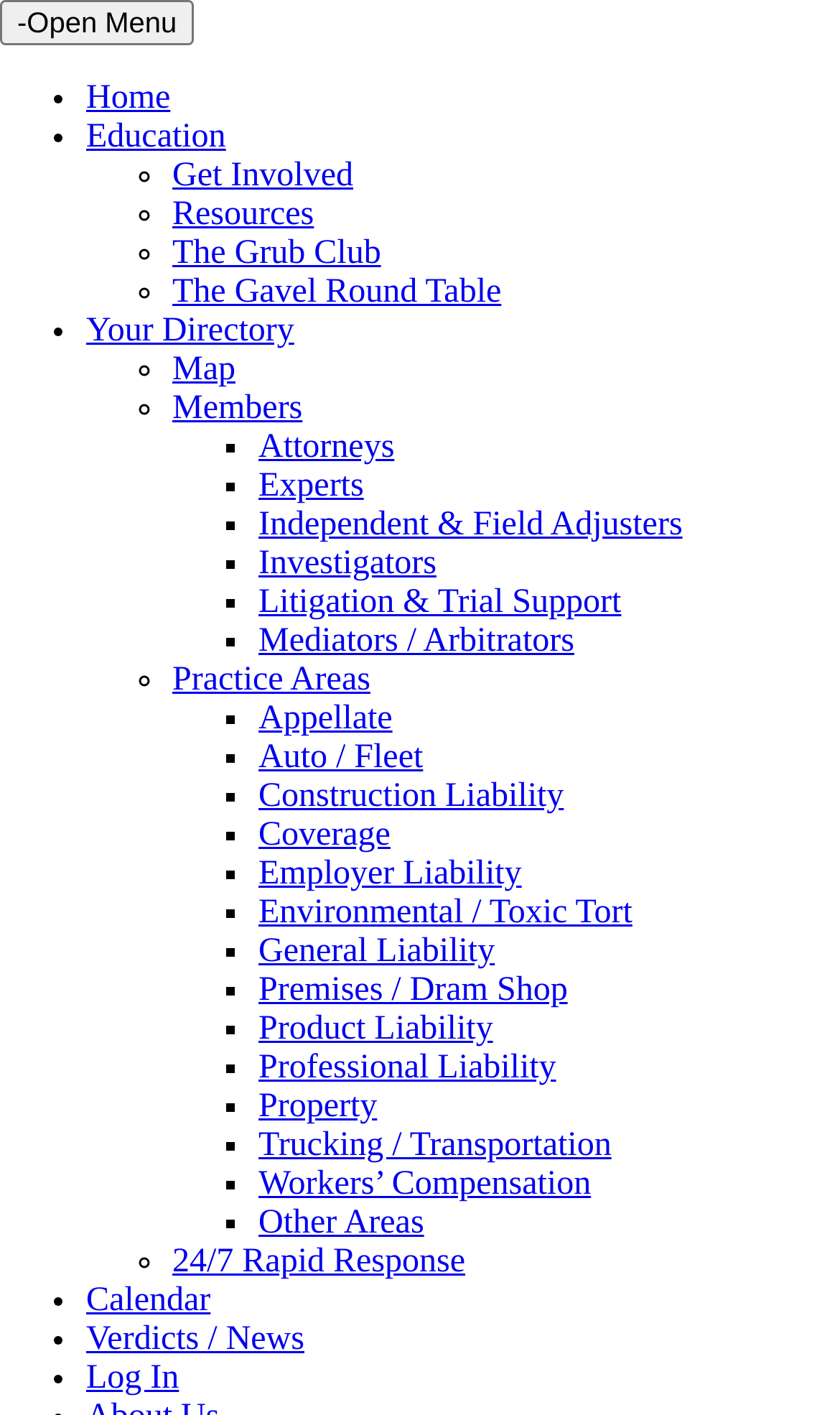Please specify the bounding box coordinates in the format (top-left x, top-left y, bottom-right x, bottom-right y), with values ranging from 0 to 1. Identify the bounding box for the UI component described as follows: The Grub Club

[0.205, 0.166, 0.454, 0.192]